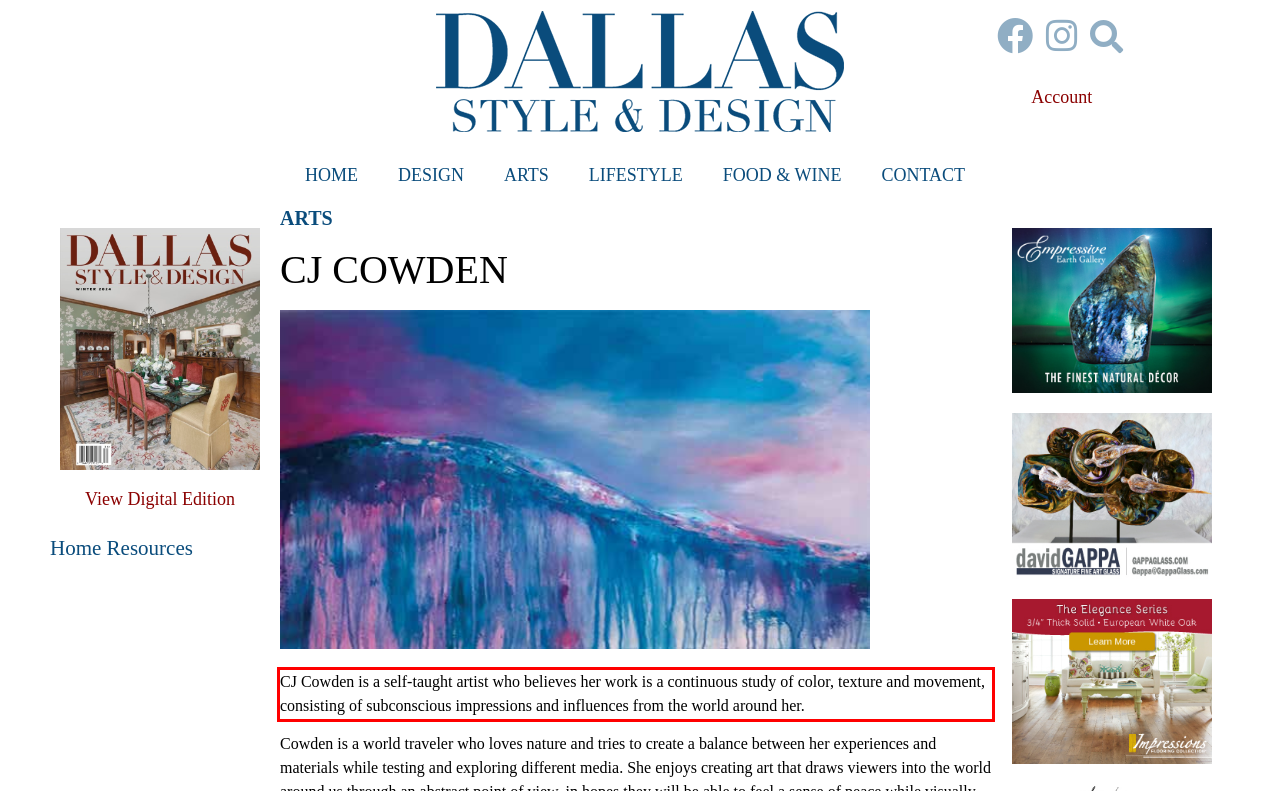You are looking at a screenshot of a webpage with a red rectangle bounding box. Use OCR to identify and extract the text content found inside this red bounding box.

CJ Cowden is a self-taught artist who believes her work is a continuous study of color, texture and movement, consisting of subconscious impressions and influences from the world around her.